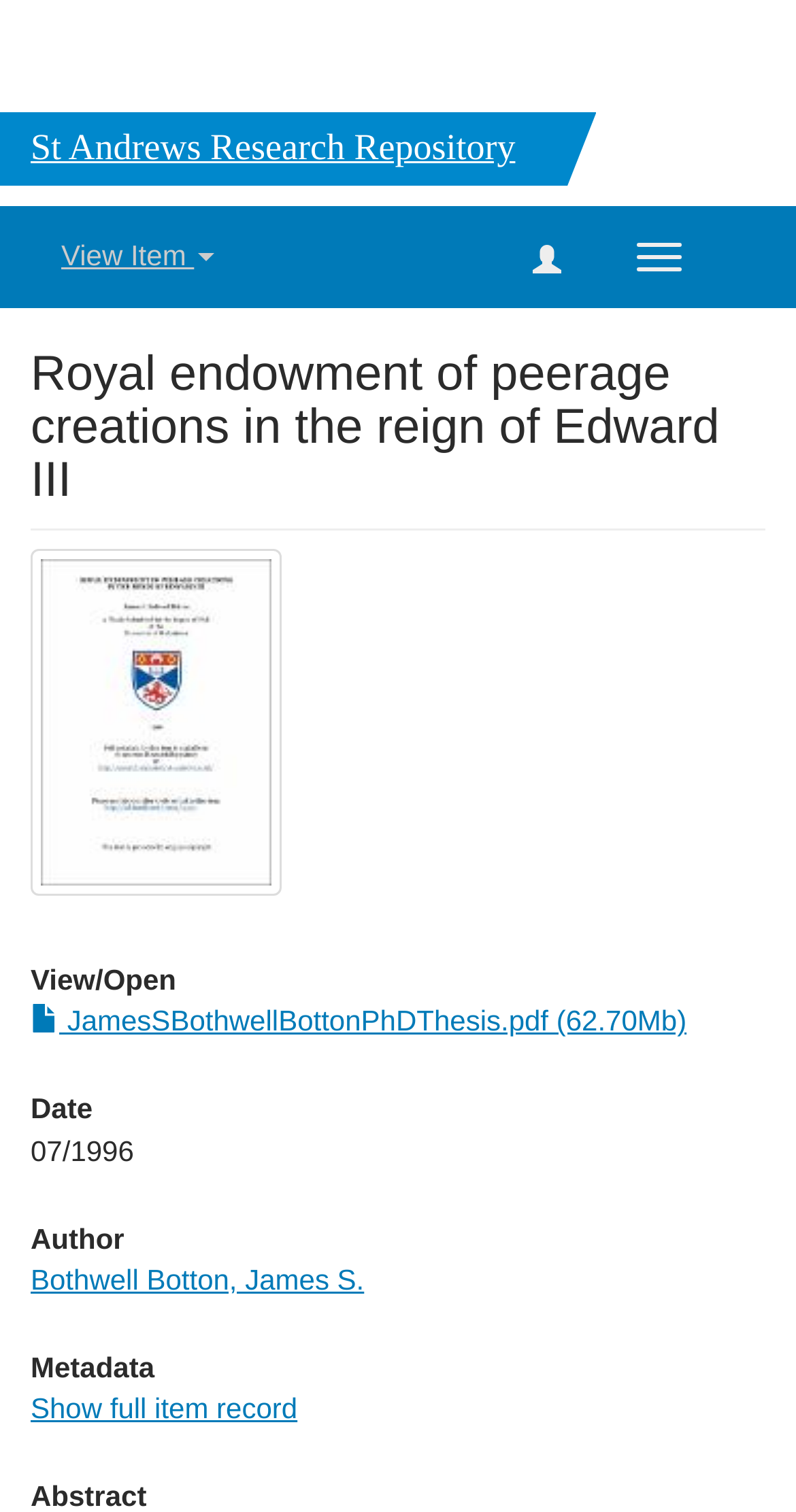Refer to the image and provide a thorough answer to this question:
How many buttons are there on the page?

I counted the number of buttons on the page and found three buttons: 'Toggle navigation', 'View Item', and an unnamed button.